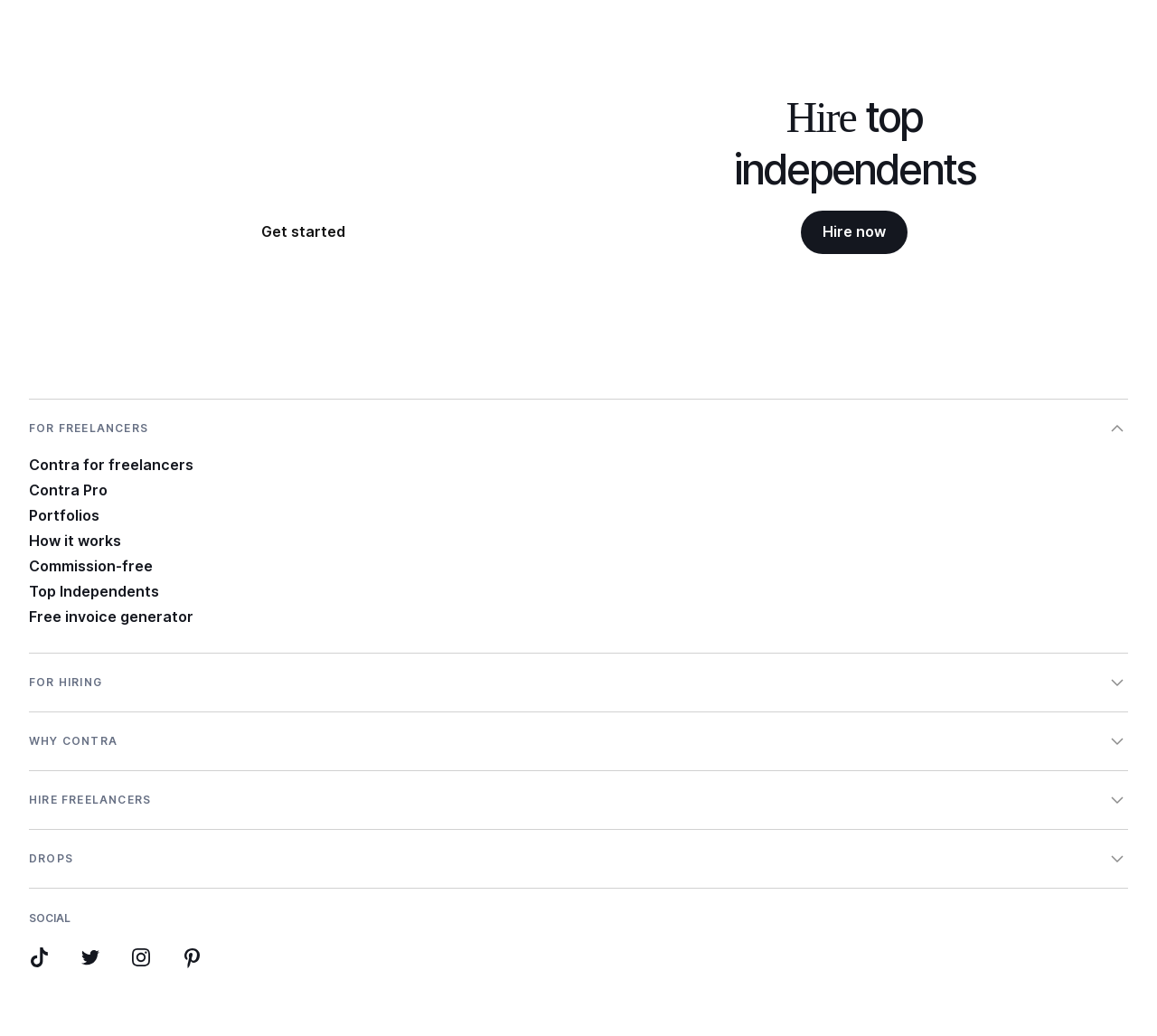What is the benefit of using Contra for freelancers?
Use the screenshot to answer the question with a single word or phrase.

Commission-free